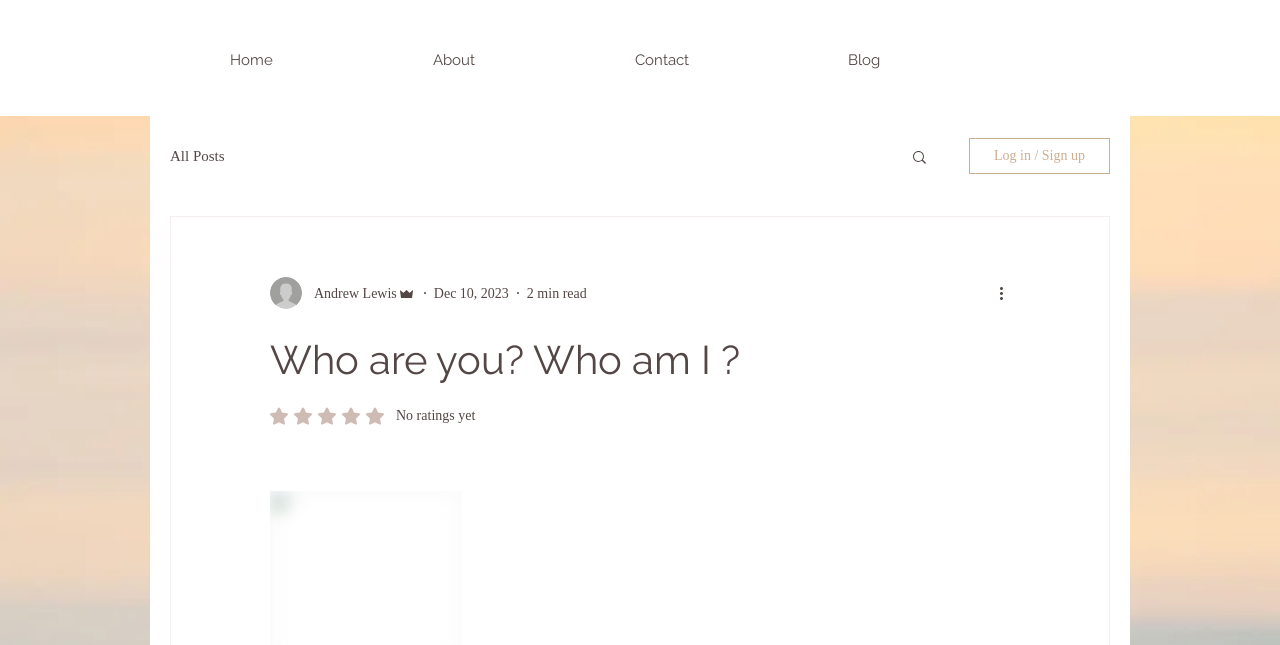Please locate and retrieve the main header text of the webpage.

Who are you? Who am I ?